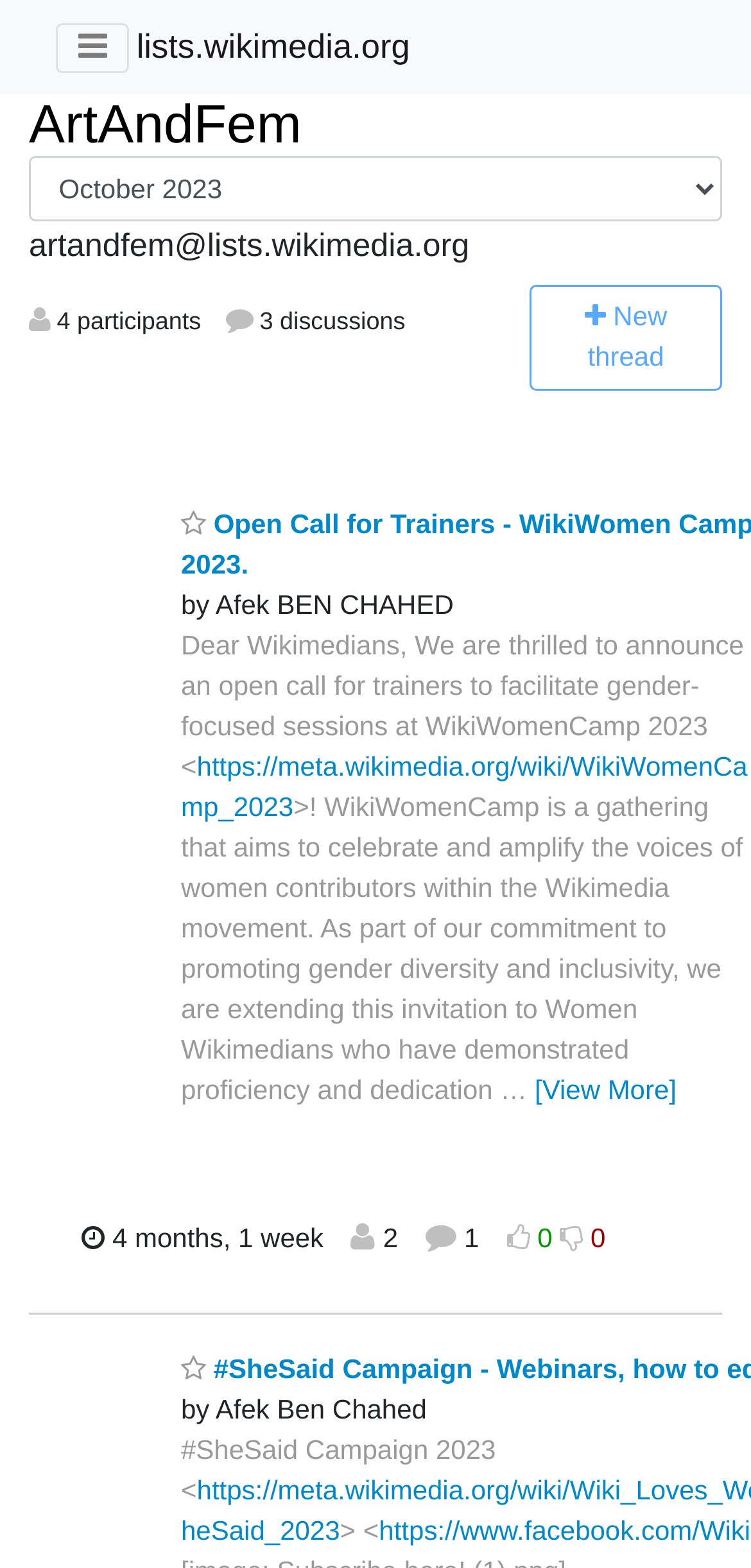Provide a brief response to the question below using a single word or phrase: 
What is the name of the mailing list?

ArtAndFem